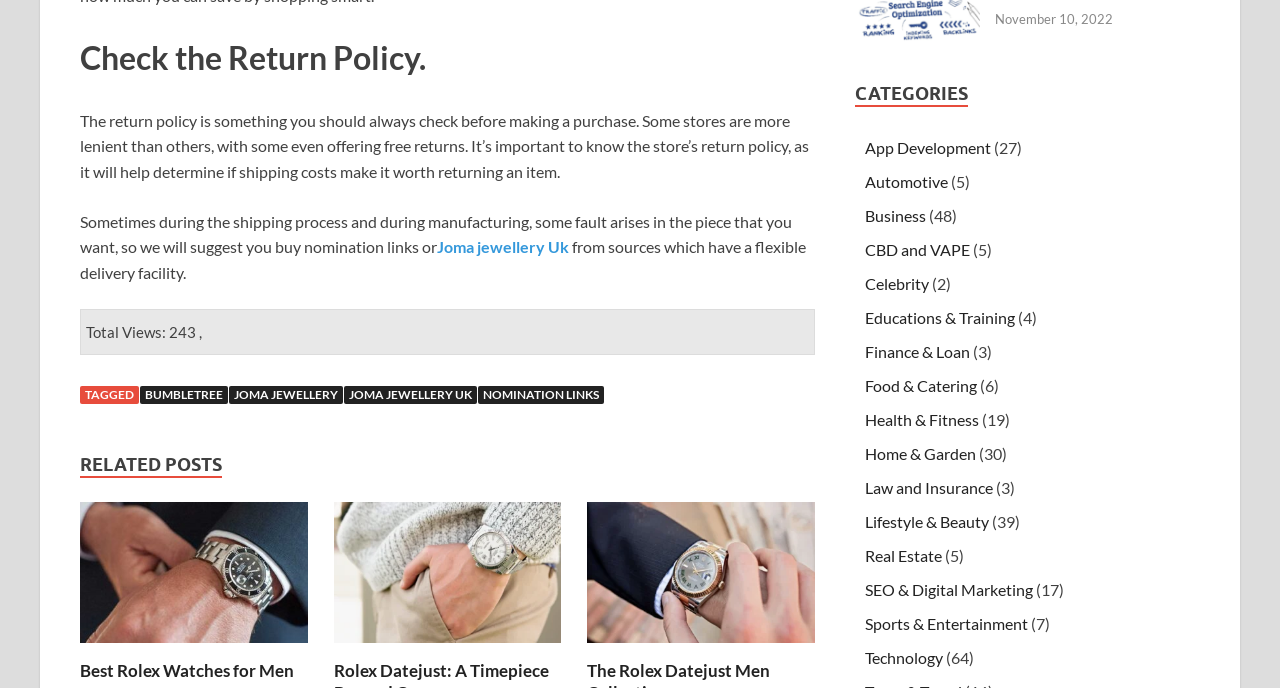Please mark the bounding box coordinates of the area that should be clicked to carry out the instruction: "View 'Rolex Watches for Men'".

[0.062, 0.927, 0.241, 0.955]